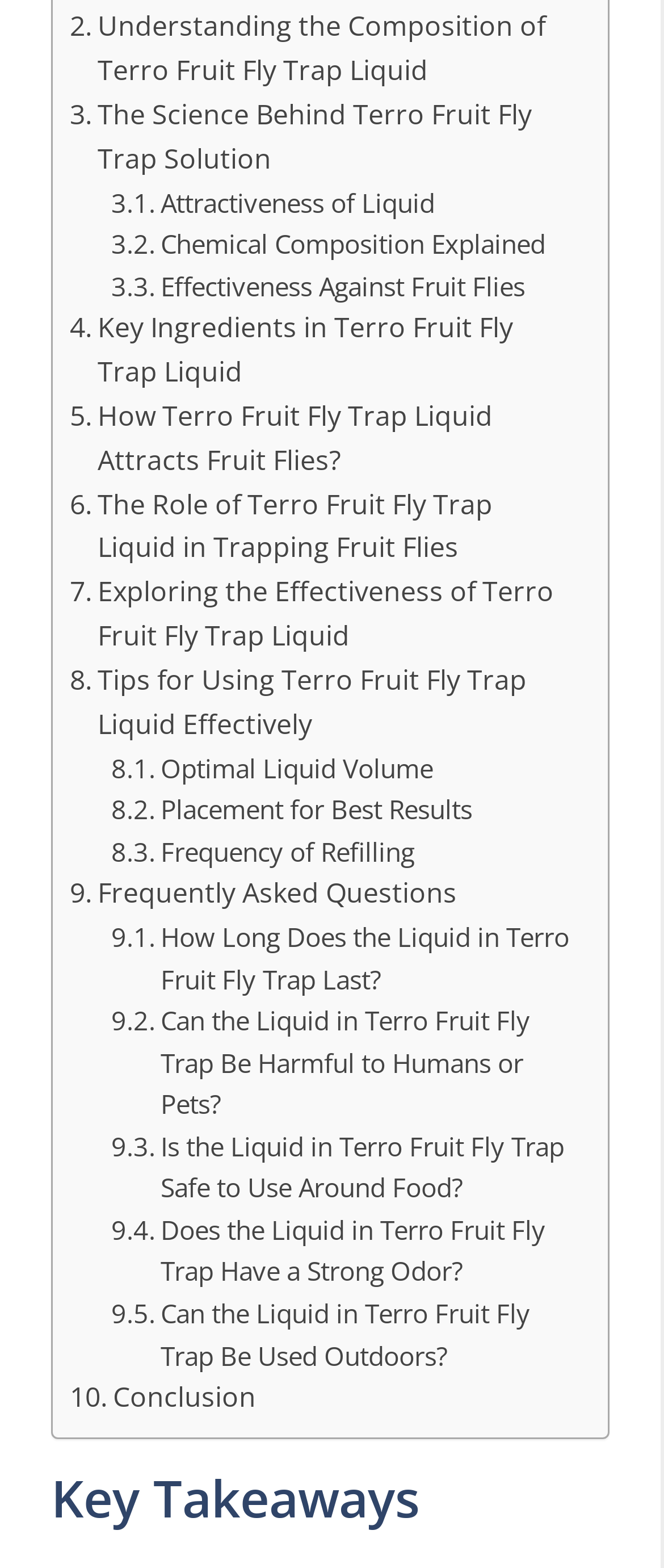What is the main topic of this webpage?
Based on the screenshot, provide your answer in one word or phrase.

Terro Fruit Fly Trap Liquid